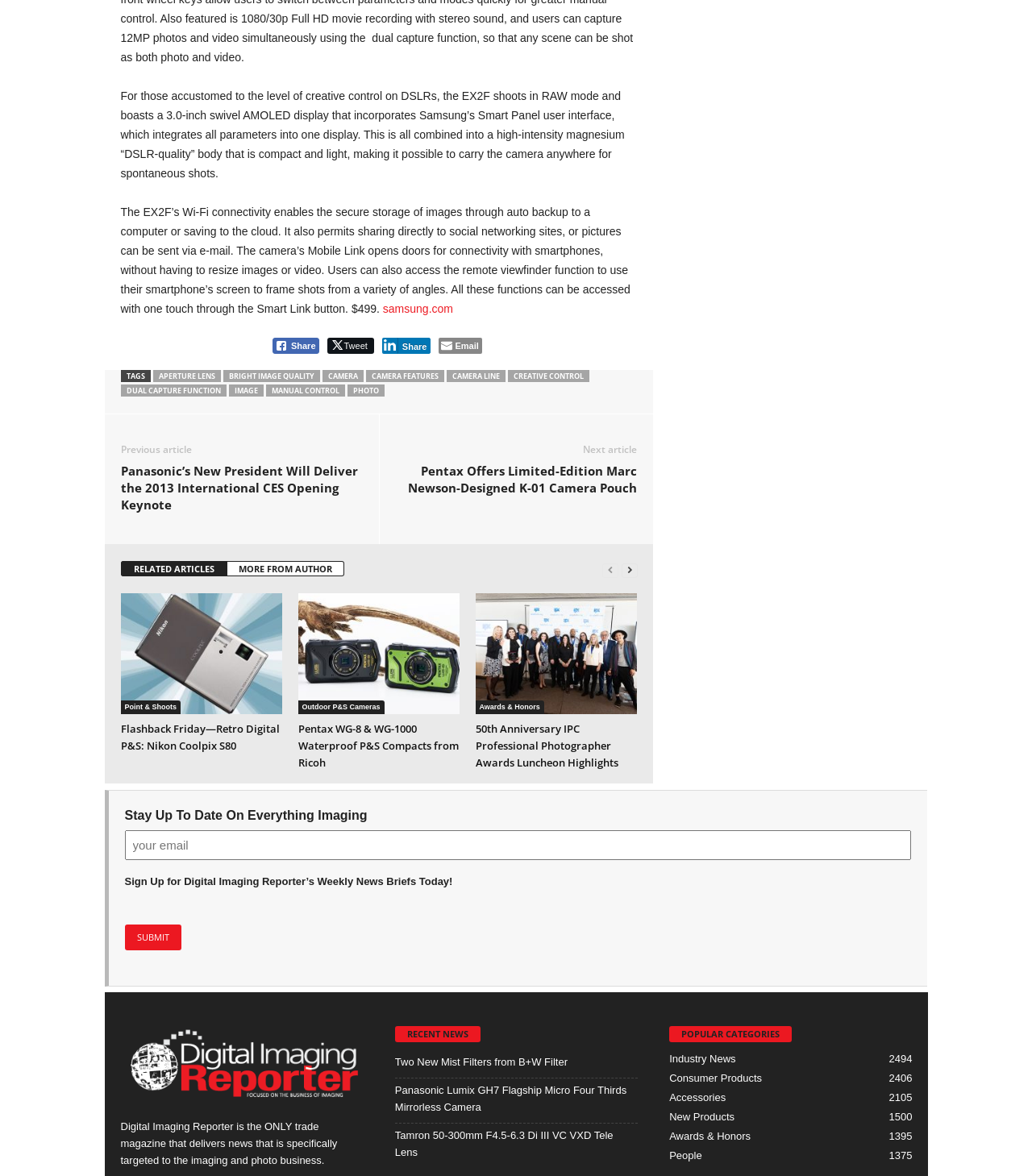What are the social media platforms mentioned for sharing photos?
Look at the image and respond to the question as thoroughly as possible.

The article mentions that users can share photos directly to social networking sites, including Facebook, Twitter, and LinkedIn, using the camera's connectivity features.